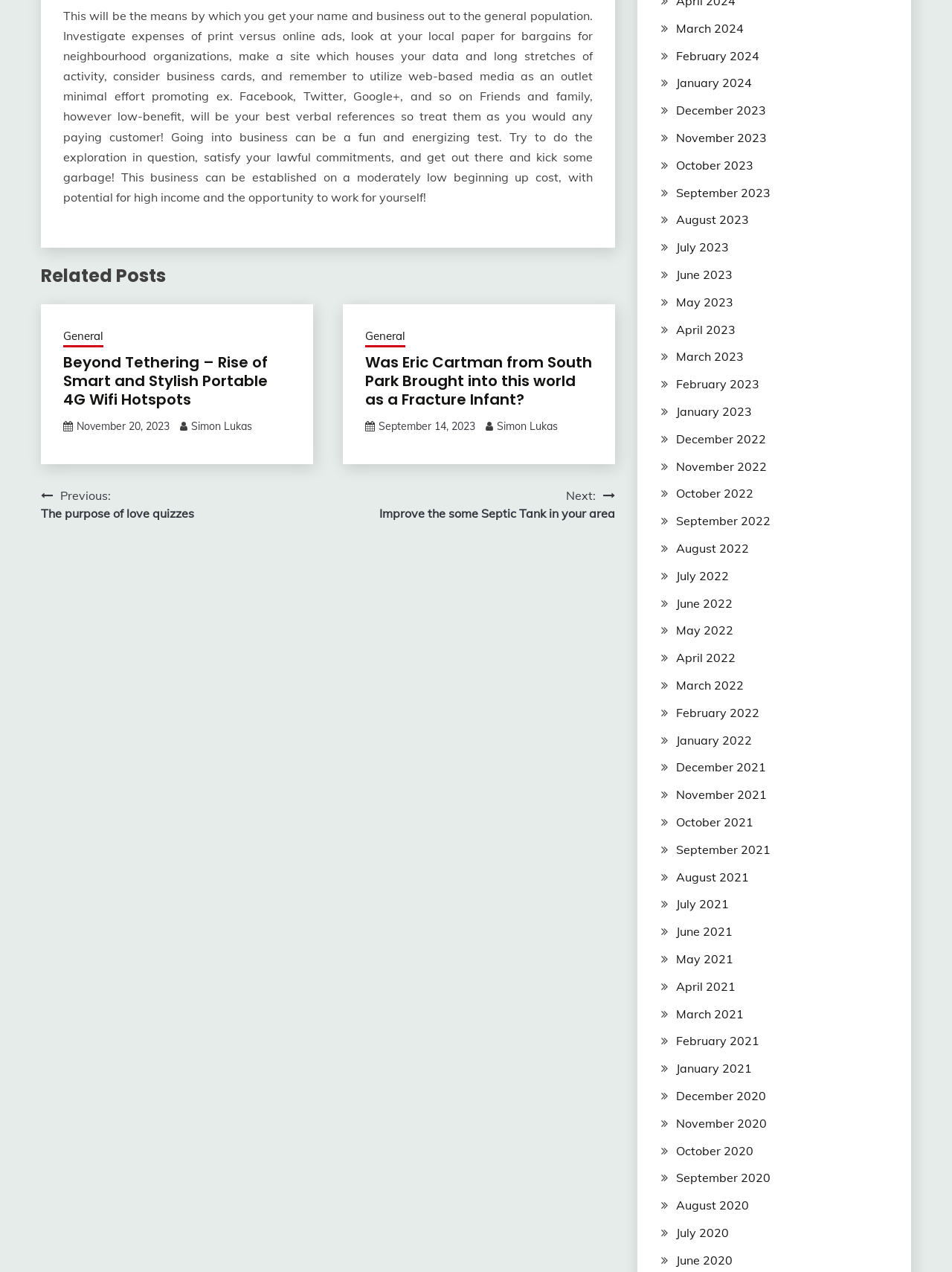Bounding box coordinates should be in the format (top-left x, top-left y, bottom-right x, bottom-right y) and all values should be floating point numbers between 0 and 1. Determine the bounding box coordinate for the UI element described as: April 2021

[0.71, 0.769, 0.772, 0.781]